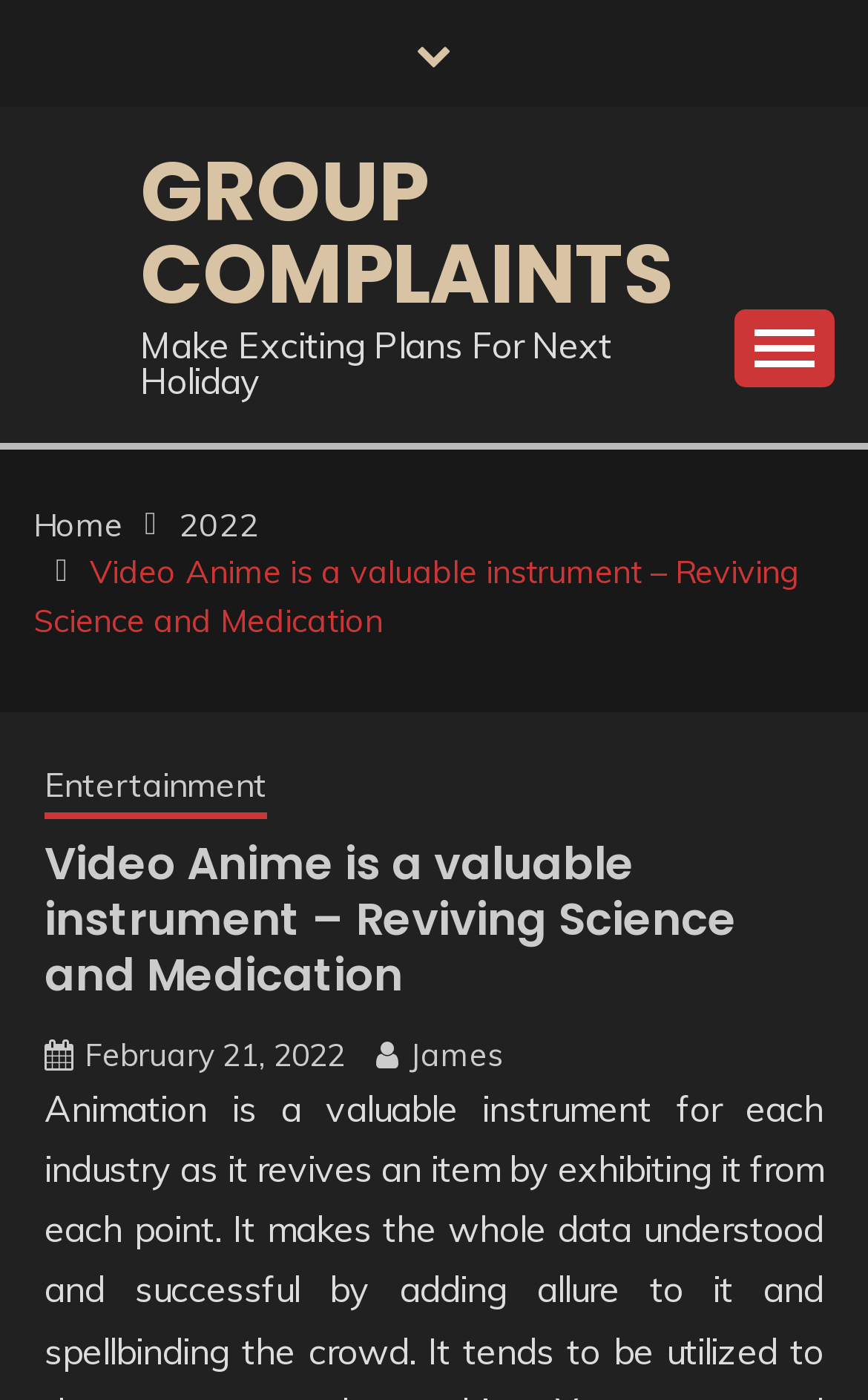When was the article published?
Using the image, elaborate on the answer with as much detail as possible.

I looked for the publication date and found it in the link 'February 21, 2022' at the bottom of the webpage, which indicates that the article was published on that date.